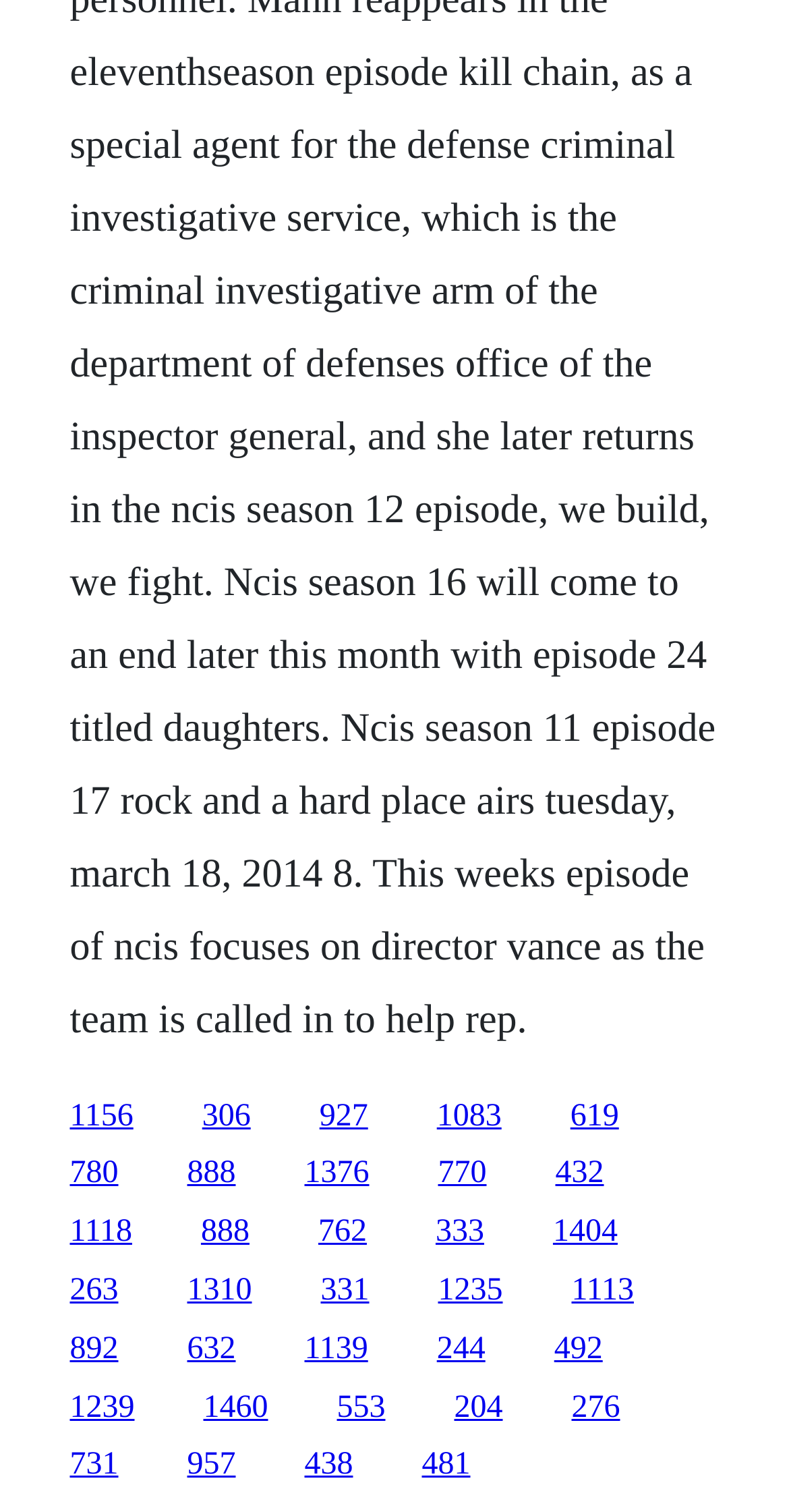Kindly determine the bounding box coordinates for the area that needs to be clicked to execute this instruction: "visit the third link".

[0.405, 0.726, 0.466, 0.749]